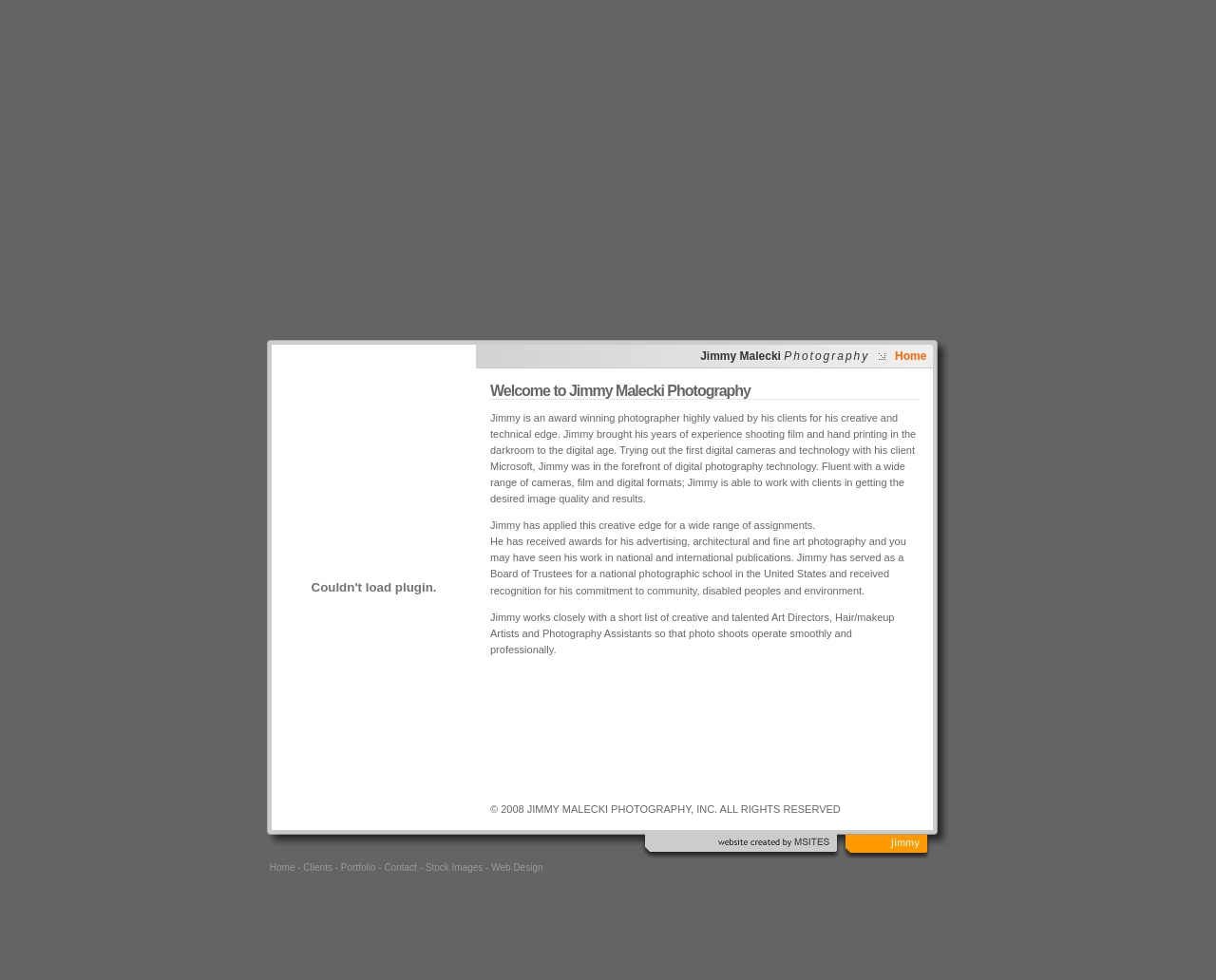Convey a detailed summary of the webpage, mentioning all key elements.

The webpage is for Jimmy Malecki Photography, an award-winning photographer. At the top, there is a header section with the title "Jimmy Malecki Photography" and a brief introduction to Jimmy's photography expertise. Below the header, there is a main content section divided into two columns. The left column takes up about 60% of the width and contains a large block of text describing Jimmy's photography experience, awards, and services. The text is organized into paragraphs and includes a copyright notice at the bottom.

In the right column, there is a narrower section with a few links and images. At the top, there is a small image, and below it, there are links to other pages on the website, including "Home", "Clients", "Portfolio", "Contact", "Stock Images", and "Web Design". The links are arranged horizontally and separated by dashes.

At the bottom of the page, there is a footer section with a credit line "Website created by Cadence Design Solutions" and a link to Jimmy Malecki Photography. The footer section is divided into two parts, with the credit line on the left and the link to Jimmy Malecki Photography on the right.